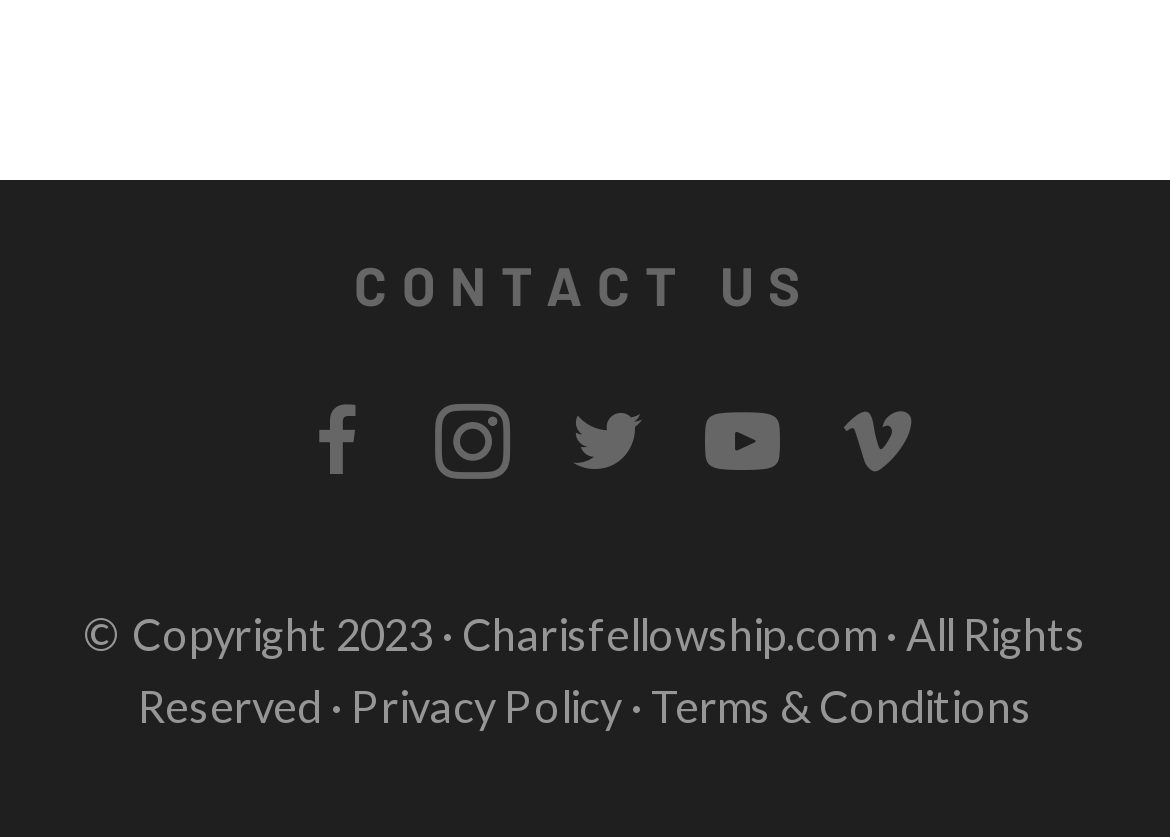What is the copyright year of the webpage content?
From the details in the image, answer the question comprehensively.

The webpage contains a copyright notice with the year 2023, indicating that the content on the webpage is copyrighted and owned by the organization.